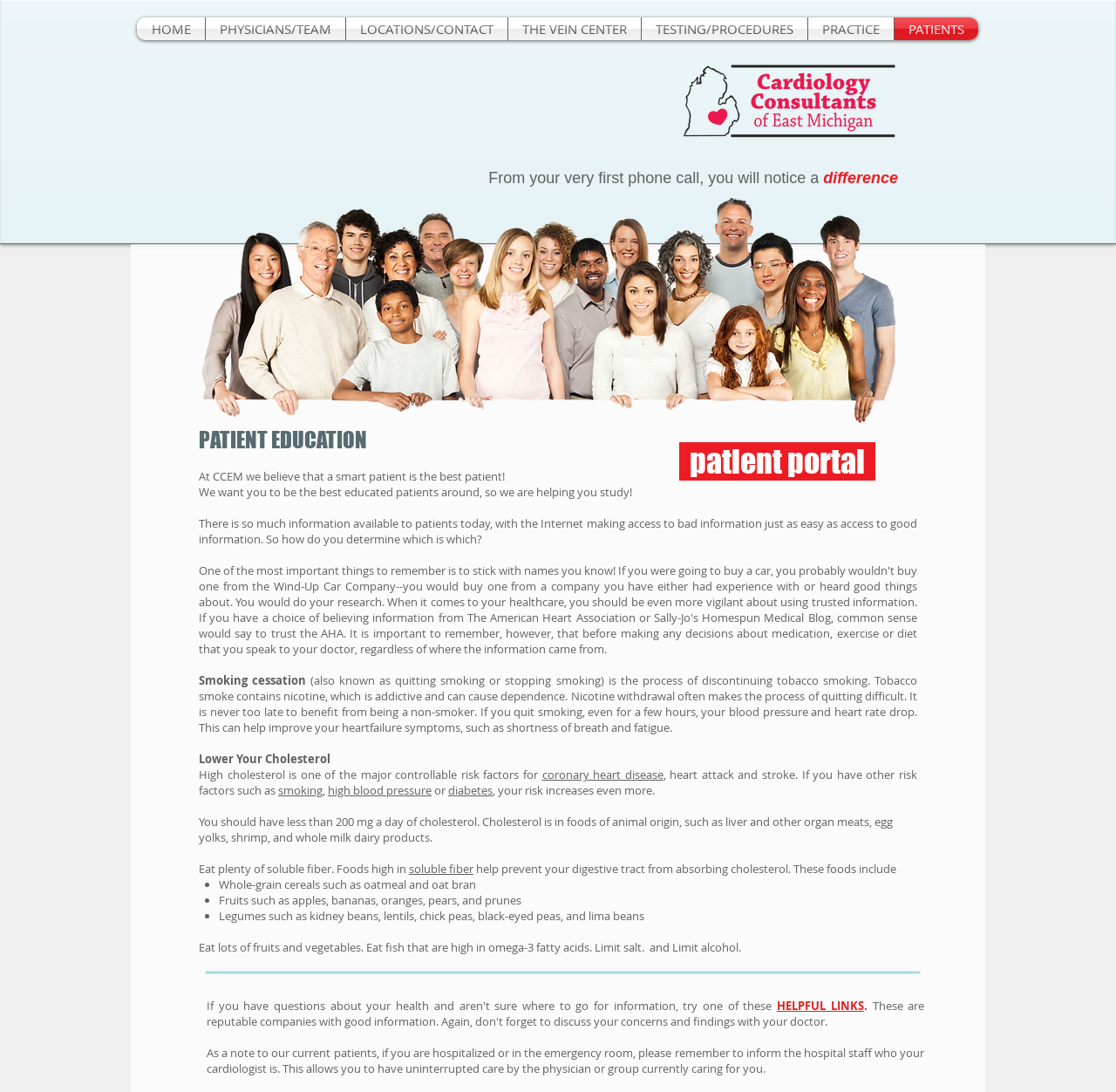Provide a thorough summary of the webpage.

The webpage is focused on patient education, with a navigation menu at the top featuring links to various sections of the website, including "HOME", "PHYSICIANS/TEAM", "LOCATIONS/CONTACT", and more. Below the navigation menu, there is a large image, "CardConsult_FINAL.png", which takes up a significant portion of the top section of the page.

The main content of the page is divided into sections, with a heading "PATIENT EDUCATION" at the top. The first section discusses the importance of patient education, stating that the website aims to provide patients with accurate information to help them make informed decisions about their health.

The next section focuses on smoking cessation, providing information on the process of quitting smoking and its benefits. This is followed by a section on lowering cholesterol, which explains the risks of high cholesterol and provides tips on how to reduce it, such as eating a healthy diet and limiting salt and alcohol intake.

The page also features a list of foods high in soluble fiber, which can help prevent the digestive tract from absorbing cholesterol. These foods include whole-grain cereals, fruits, and legumes.

Towards the bottom of the page, there is a section with helpful links, followed by a note to current patients reminding them to inform hospital staff of their cardiologist in case of hospitalization or emergency room visits.

On the right side of the page, there is a patient portal section, which appears to be a separate section or feature of the website. Throughout the page, there are also several images, including "patients.png", which is located near the top of the page.